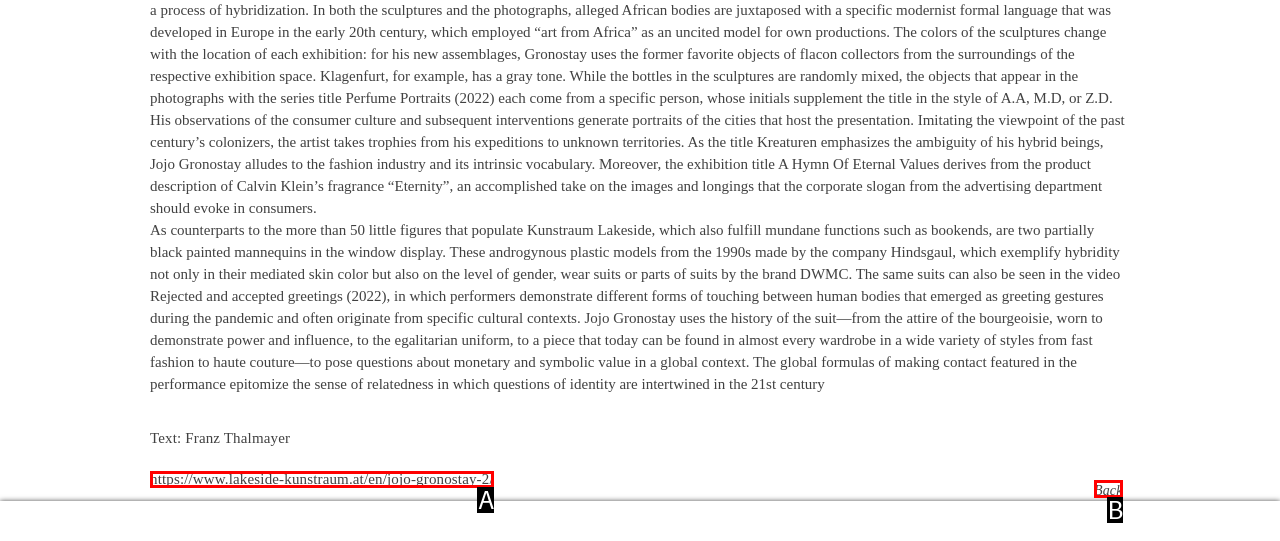Based on the description: Back
Select the letter of the corresponding UI element from the choices provided.

B